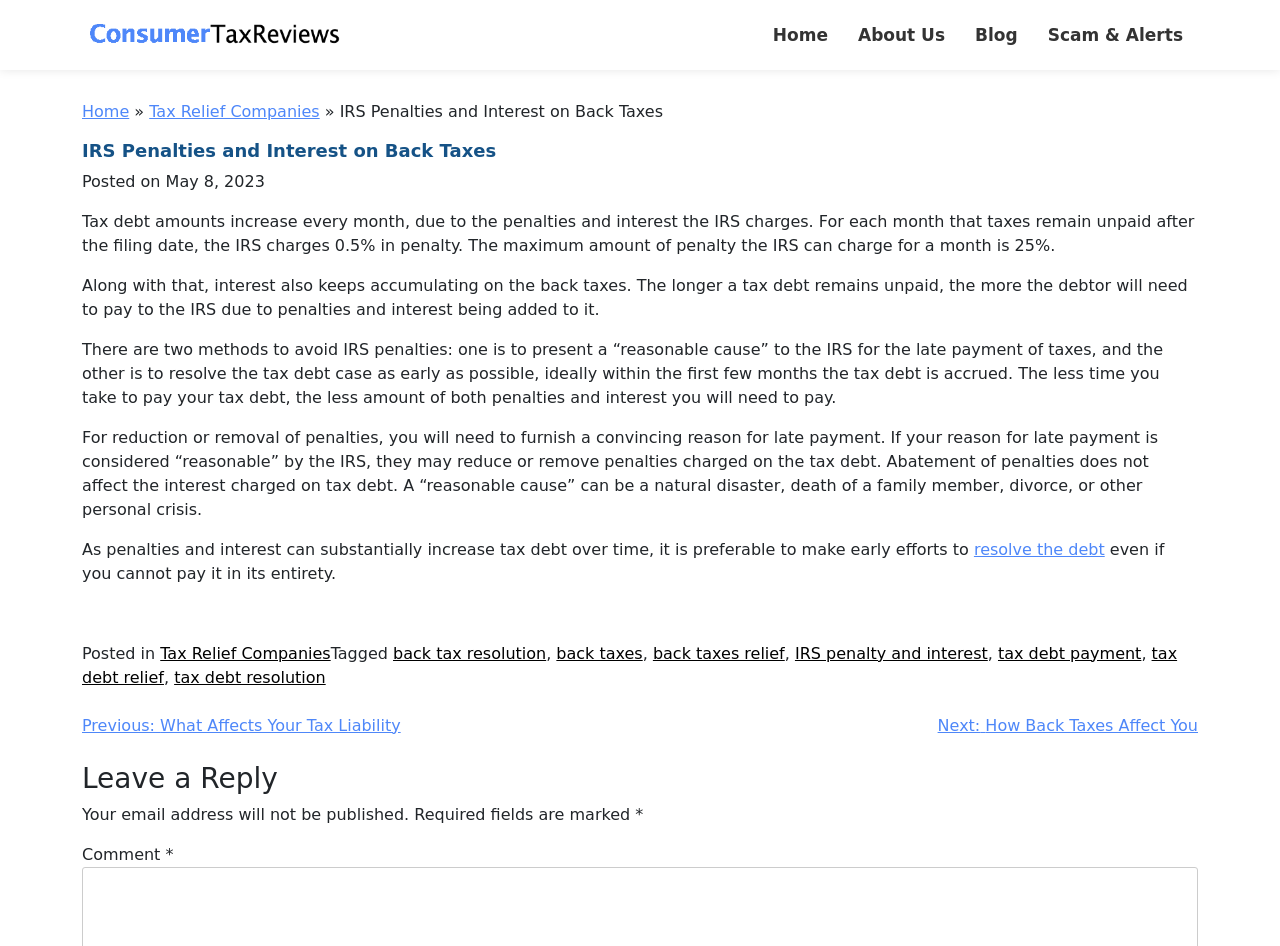Please locate the bounding box coordinates of the region I need to click to follow this instruction: "View the 'ARCHIVES' section".

None